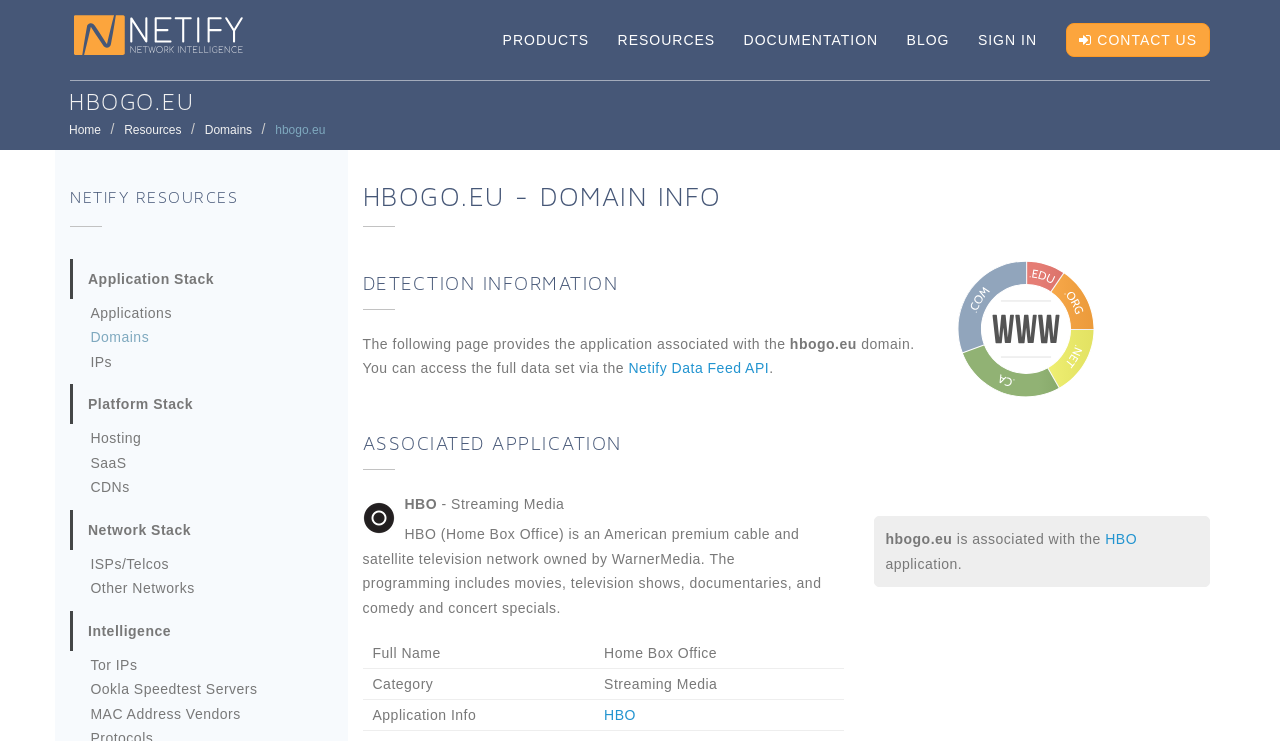Please find the bounding box coordinates in the format (top-left x, top-left y, bottom-right x, bottom-right y) for the given element description. Ensure the coordinates are floating point numbers between 0 and 1. Description: MAC Address Vendors

[0.071, 0.947, 0.26, 0.98]